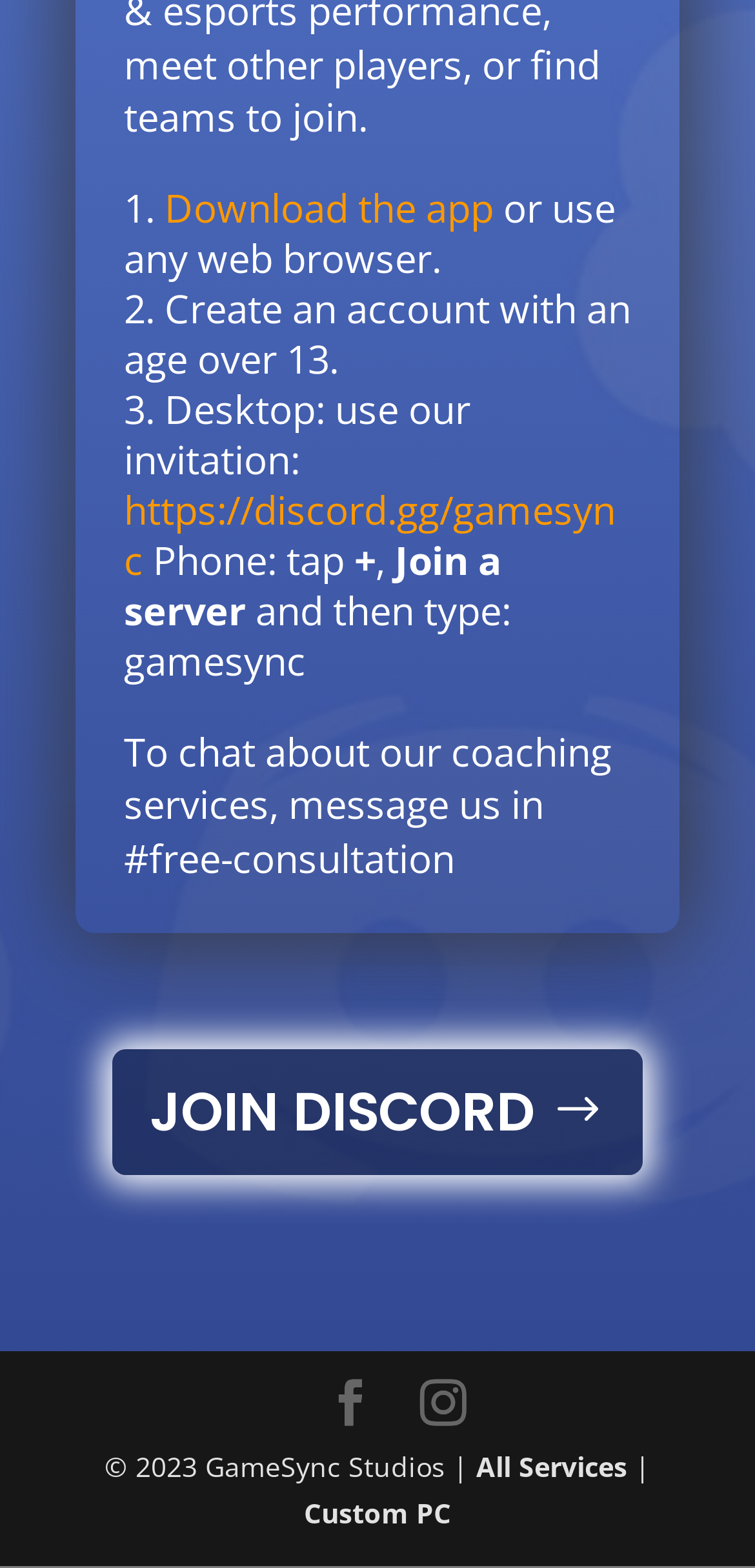Where can you message about coaching services?
Based on the image, answer the question with as much detail as possible.

According to the webpage, to chat about coaching services, one needs to message in the '#free-consultation' channel.